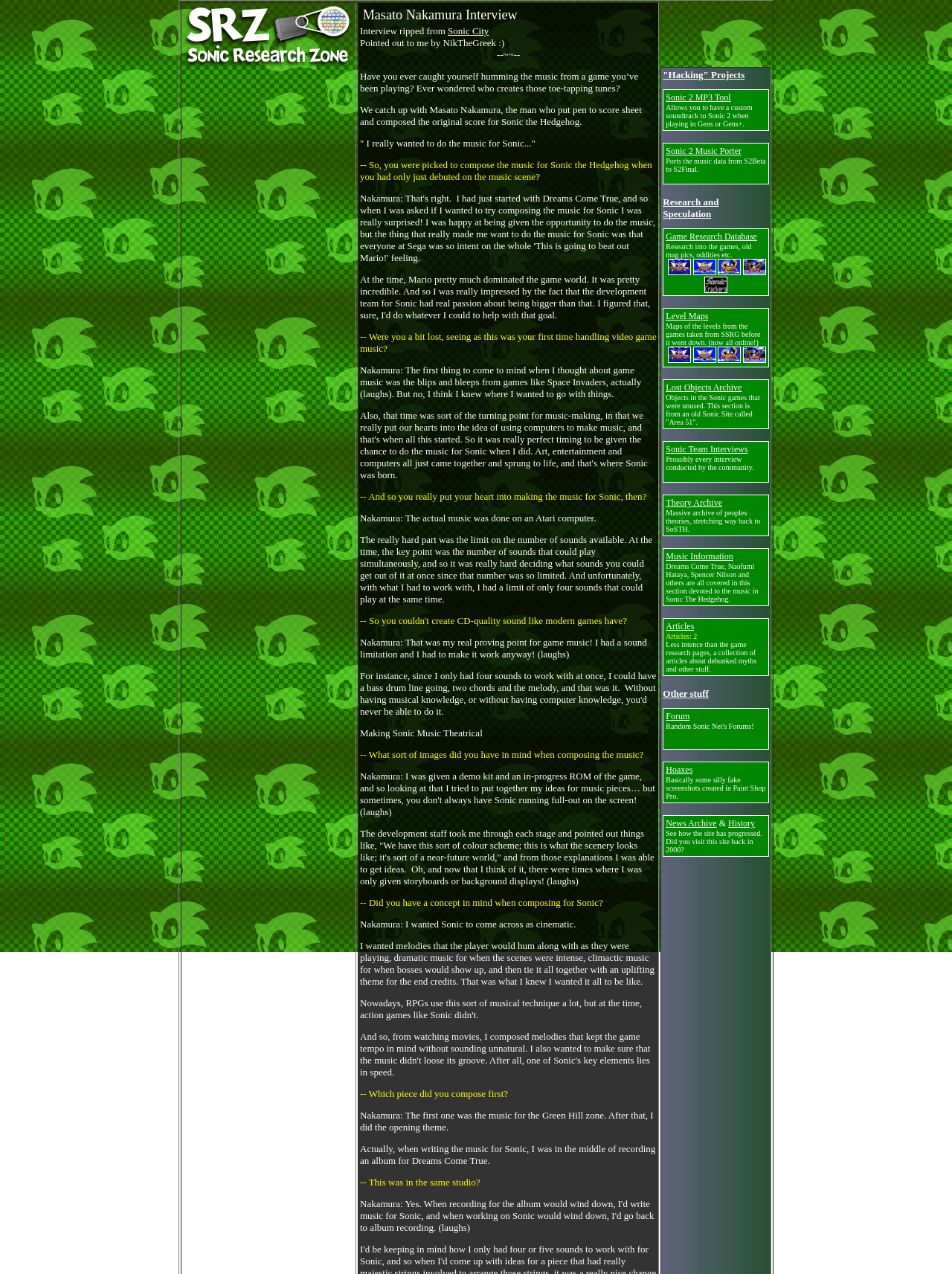Find the bounding box coordinates of the clickable element required to execute the following instruction: "Read the interview with Masato Nakamura". Provide the coordinates as four float numbers between 0 and 1, i.e., [left, top, right, bottom].

[0.378, 0.004, 0.69, 0.02]